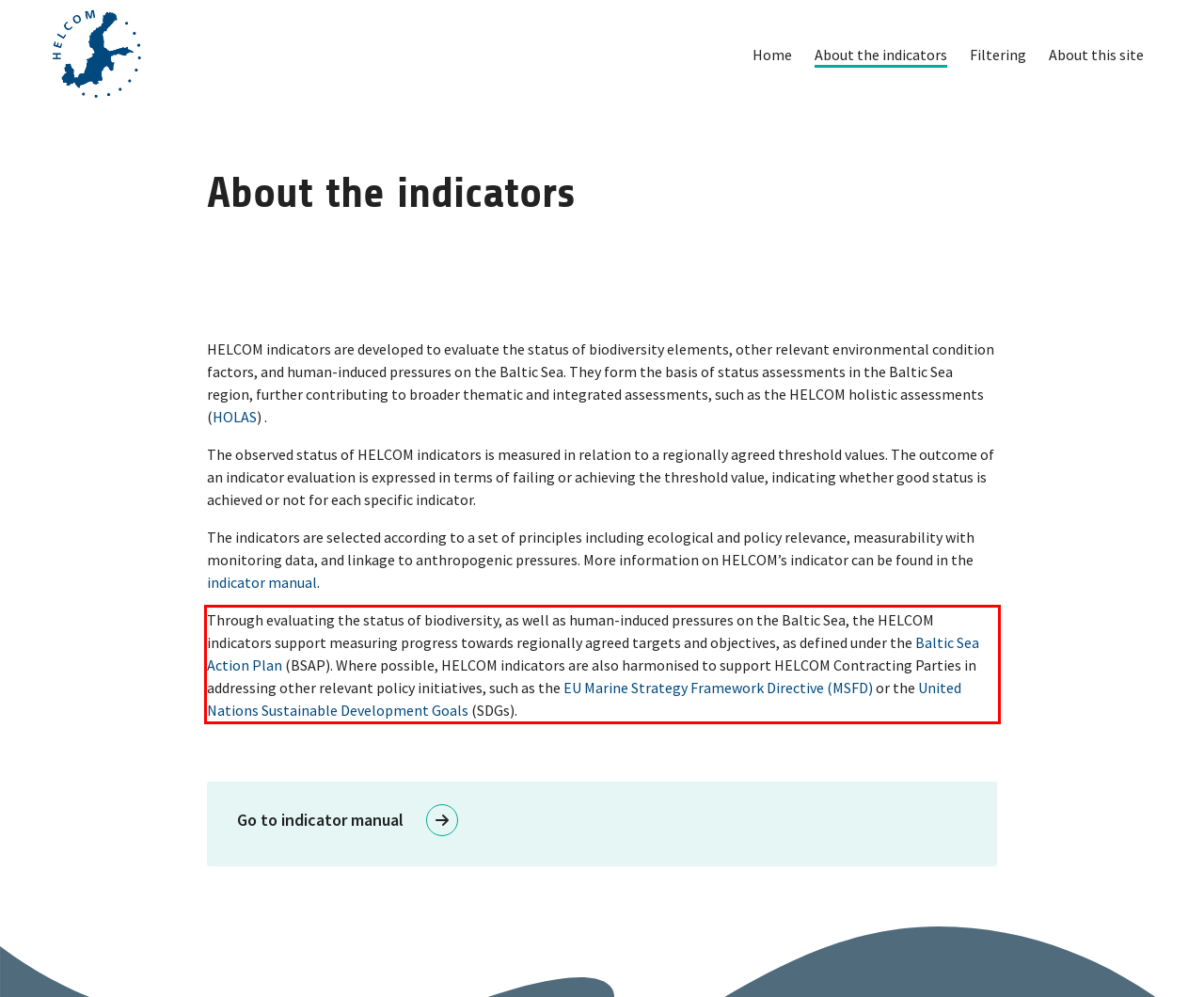Analyze the screenshot of the webpage and extract the text from the UI element that is inside the red bounding box.

Through evaluating the status of biodiversity, as well as human-induced pressures on the Baltic Sea, the HELCOM indicators support measuring progress towards regionally agreed targets and objectives, as defined under the Baltic Sea Action Plan (BSAP). Where possible, HELCOM indicators are also harmonised to support HELCOM Contracting Parties in addressing other relevant policy initiatives, such as the EU Marine Strategy Framework Directive (MSFD) or the United Nations Sustainable Development Goals (SDGs).